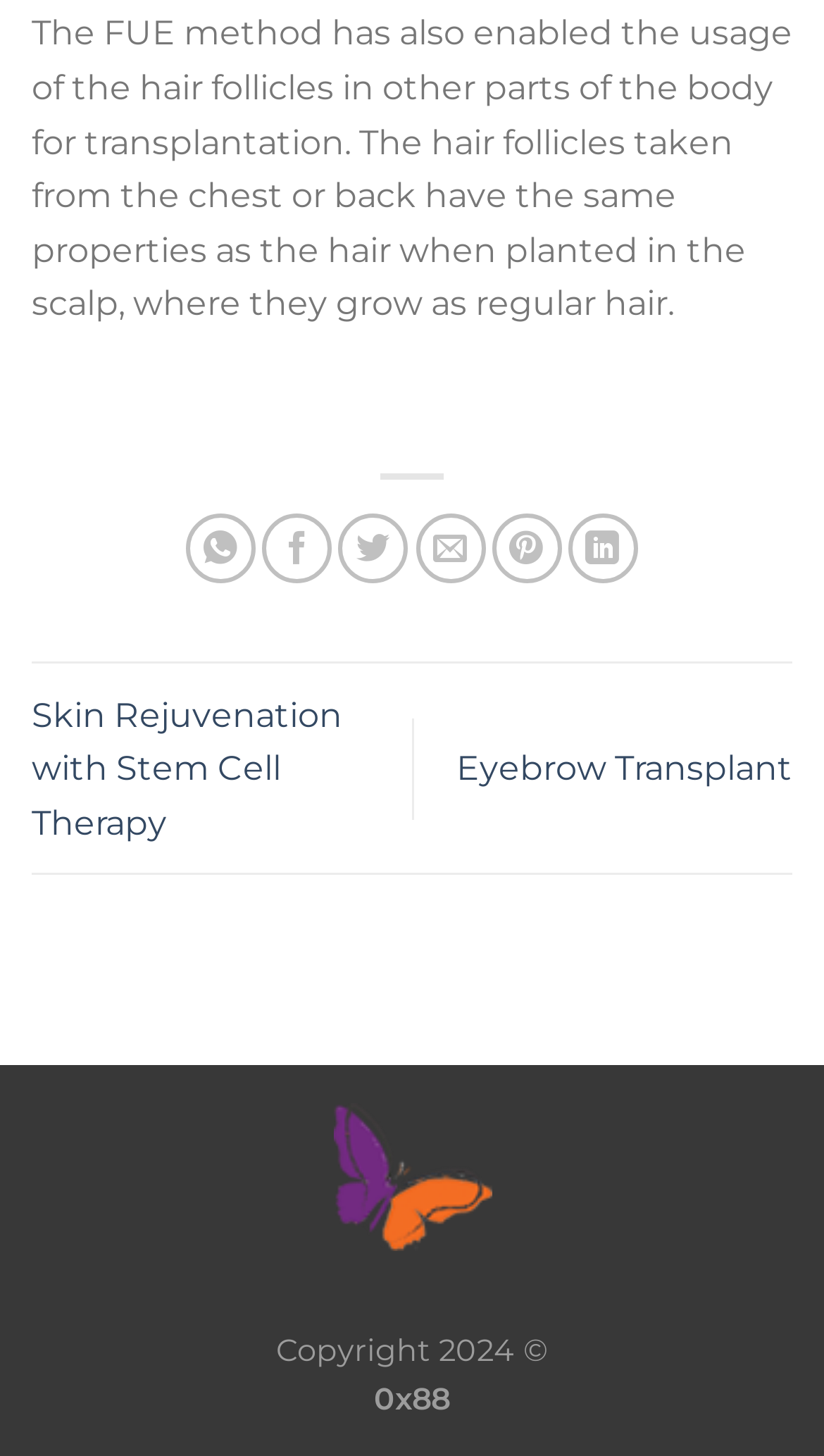Reply to the question below using a single word or brief phrase:
What is the topic of the link at the bottom left?

Skin Rejuvenation